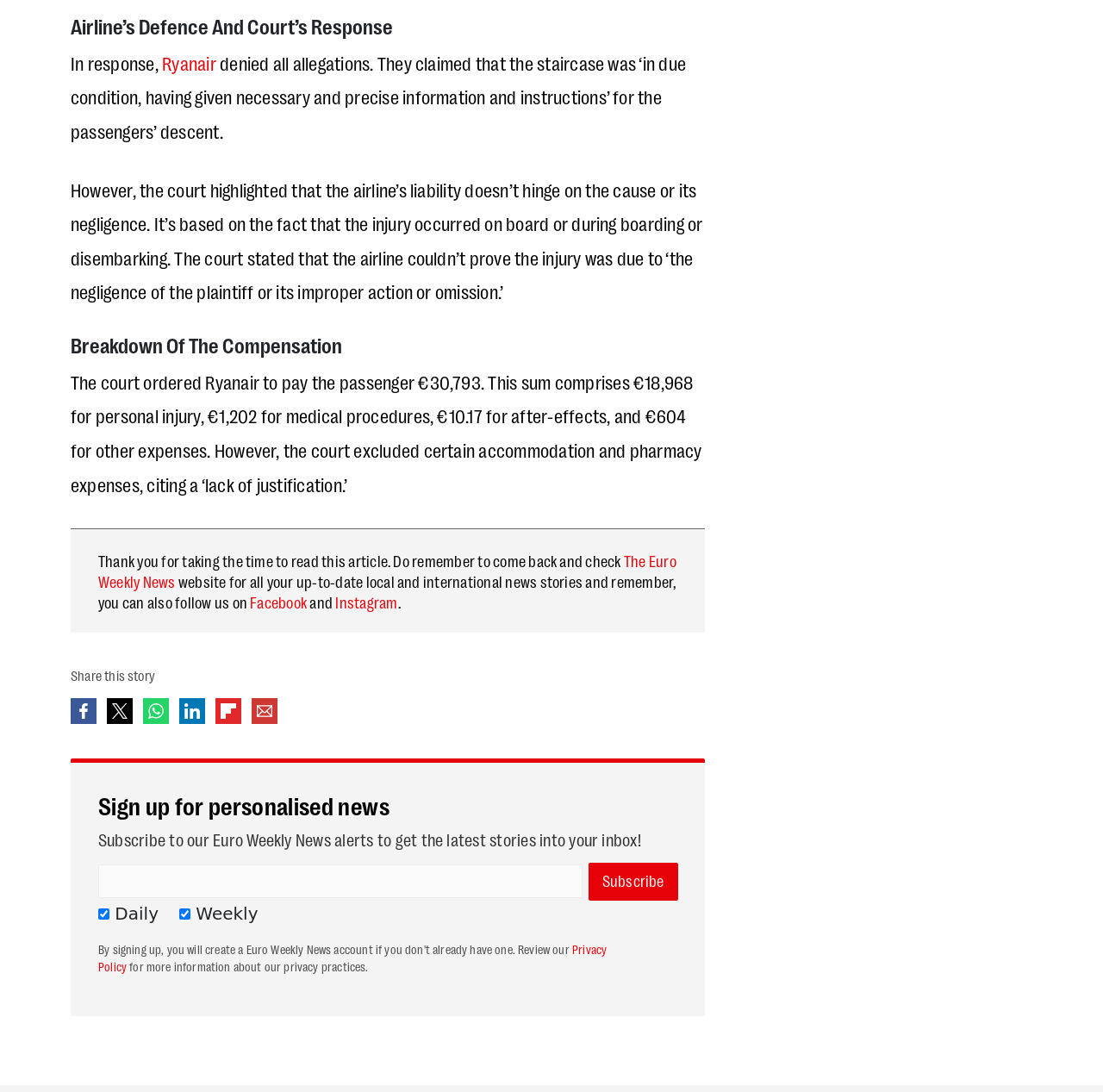Given the element description, predict the bounding box coordinates in the format (top-left x, top-left y, bottom-right x, bottom-right y), using floating point numbers between 0 and 1: The Euro Weekly News

[0.089, 0.504, 0.613, 0.541]